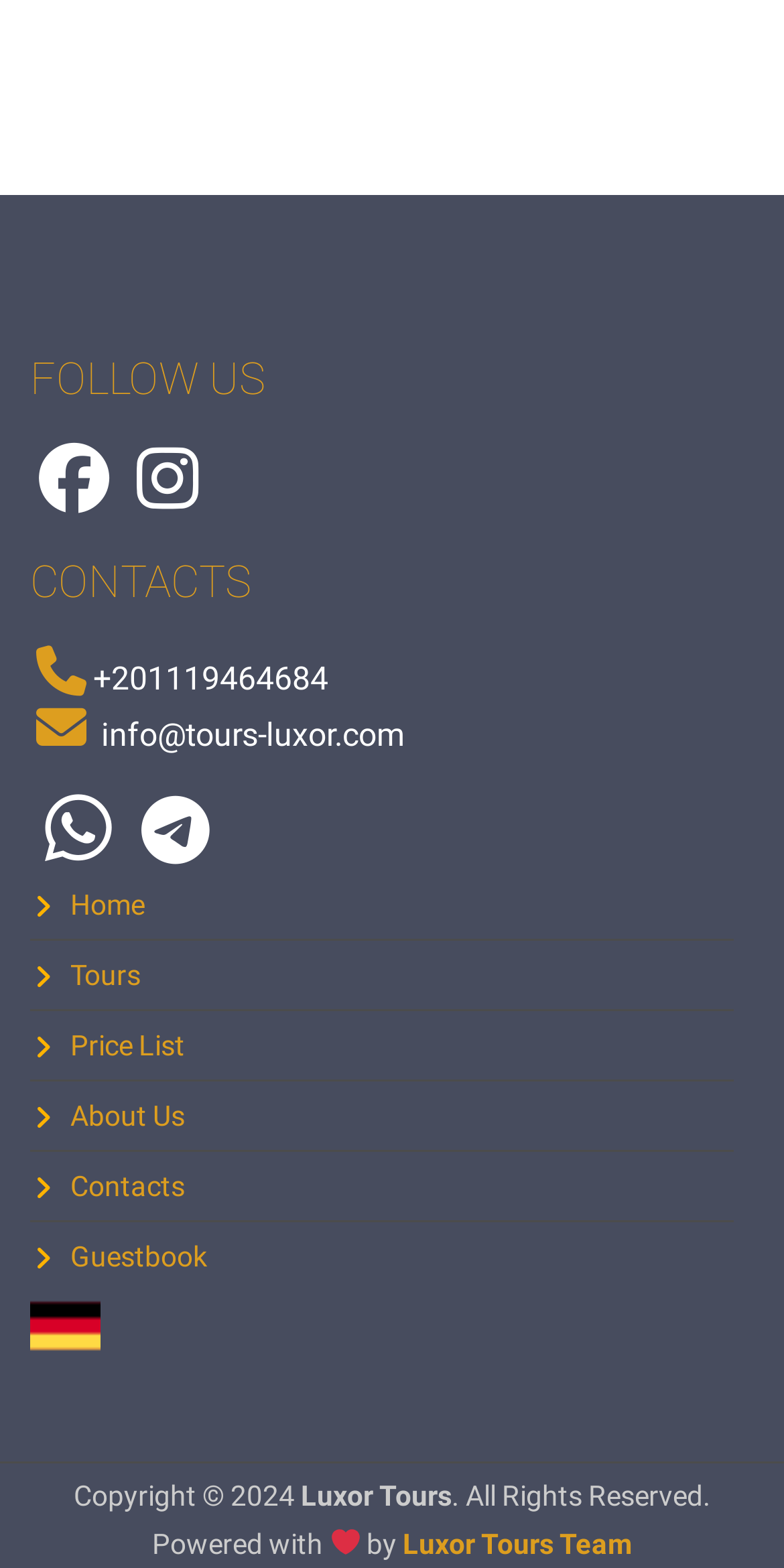How many navigation links are available?
Carefully analyze the image and provide a thorough answer to the question.

I counted the number of navigation links by looking at the links under the main section of the webpage. There are six links: 'Home', 'Tours', 'Price List', 'About Us', 'Contacts', and 'Guestbook'.